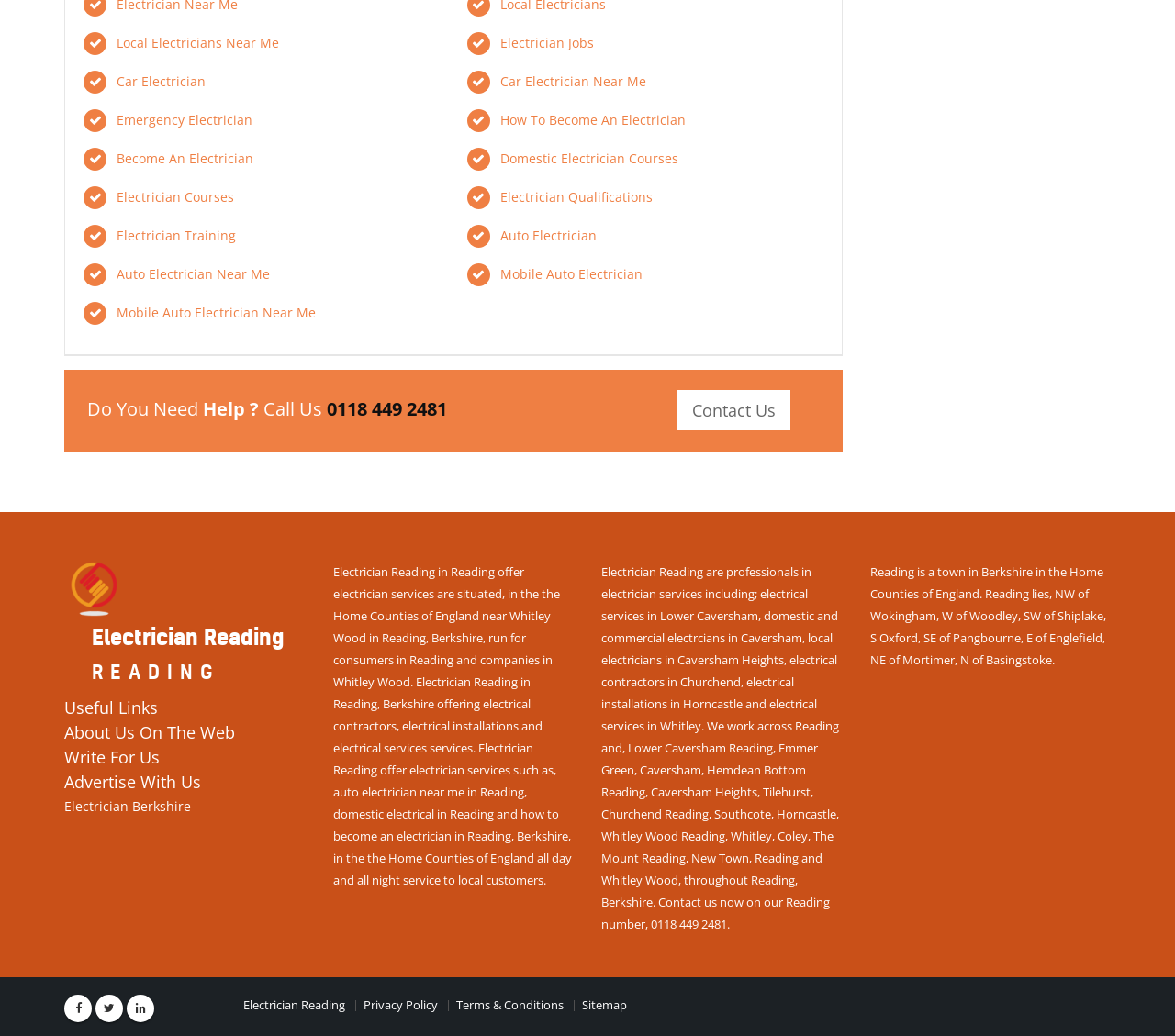Please specify the bounding box coordinates for the clickable region that will help you carry out the instruction: "Visit 'Electrician Jobs'".

[0.426, 0.033, 0.505, 0.05]